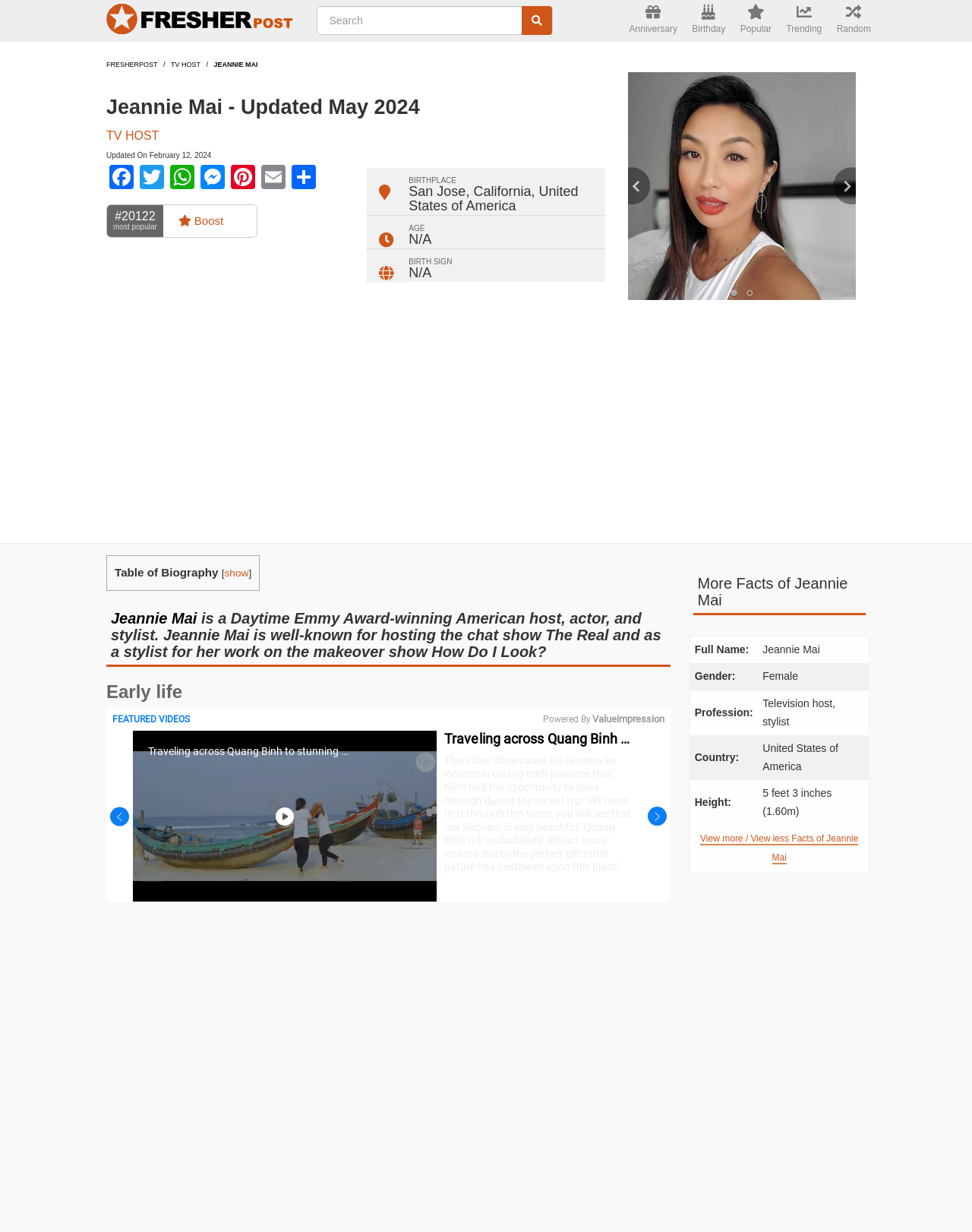Where was Jeannie Mai born?
Provide a detailed answer to the question using information from the image.

I found this information under the 'BIRTHPLACE' heading, where it lists her birthplace as 'San Jose, California, United States of America'.